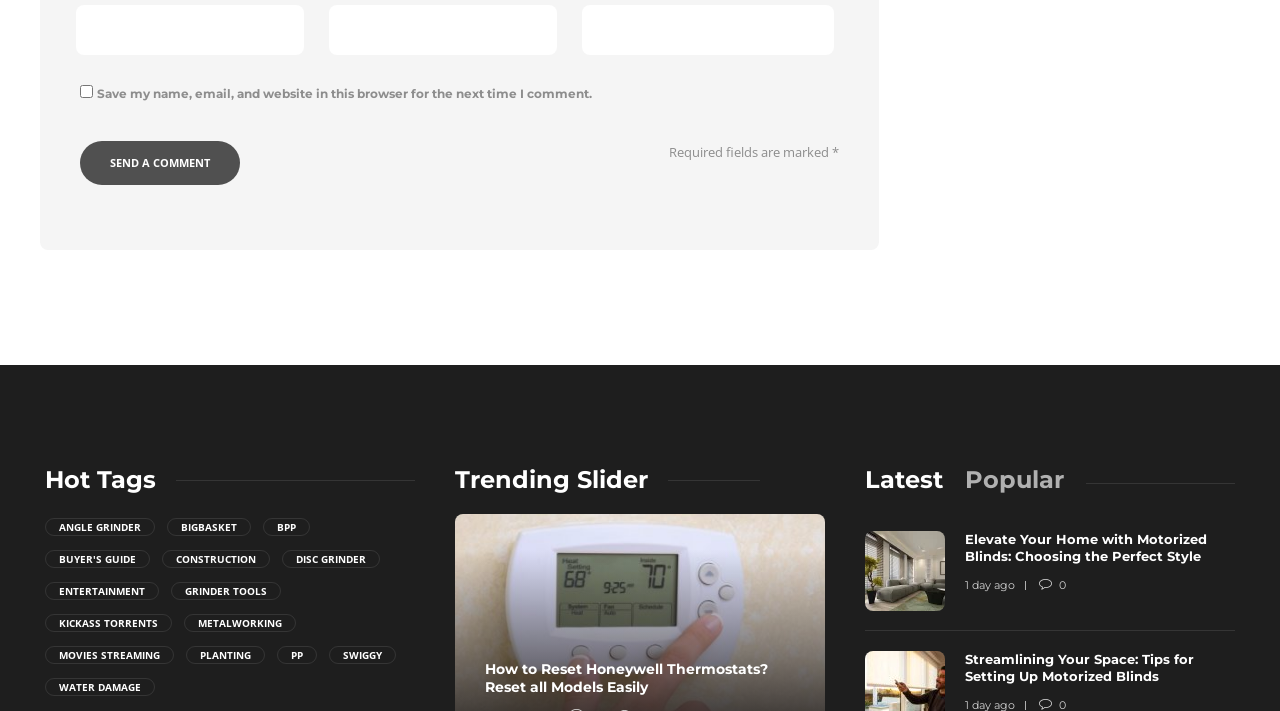Could you find the bounding box coordinates of the clickable area to complete this instruction: "Select the Latest tab"?

[0.676, 0.654, 0.737, 0.695]